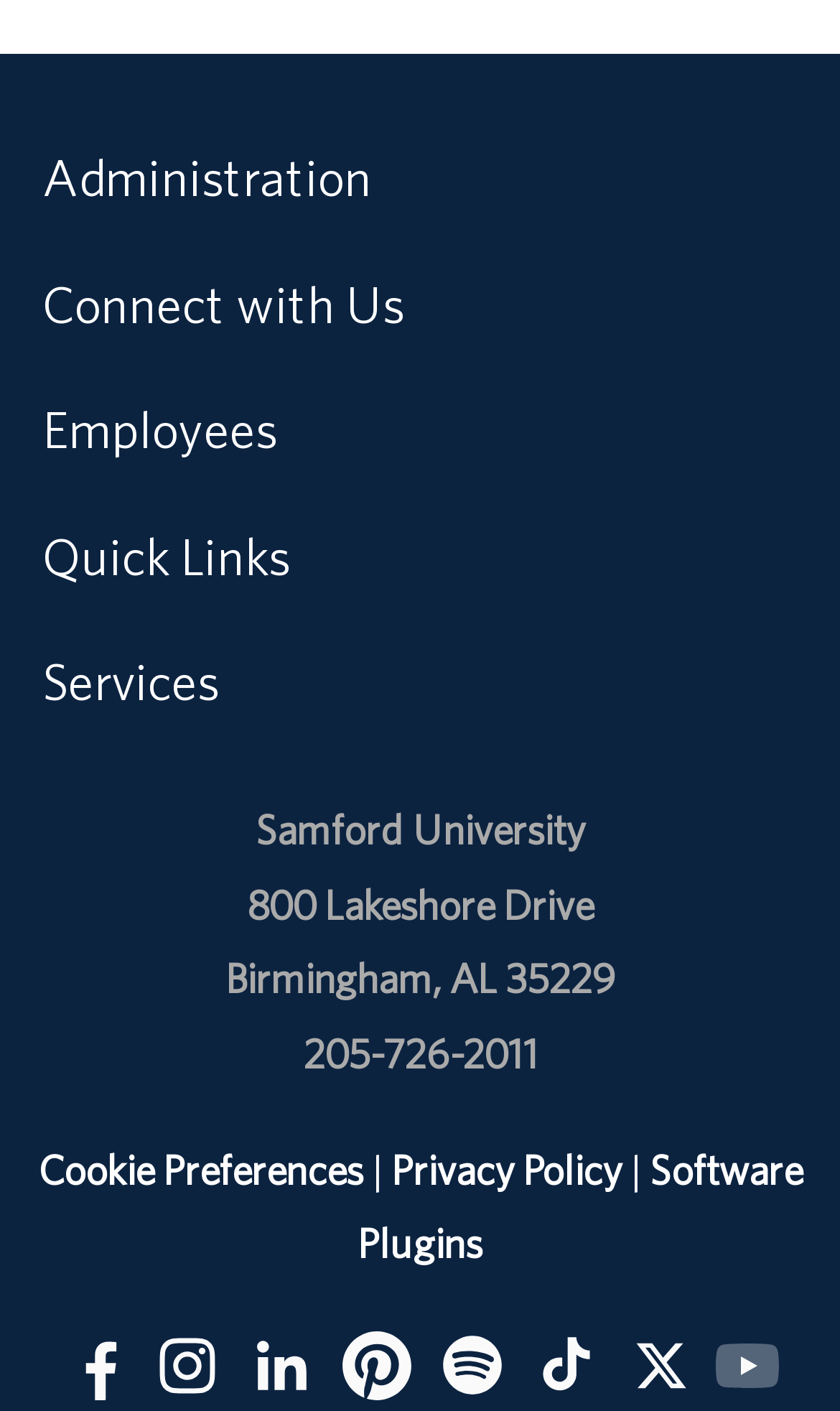Please find the bounding box coordinates of the section that needs to be clicked to achieve this instruction: "View Cookie Preferences".

[0.045, 0.812, 0.432, 0.845]